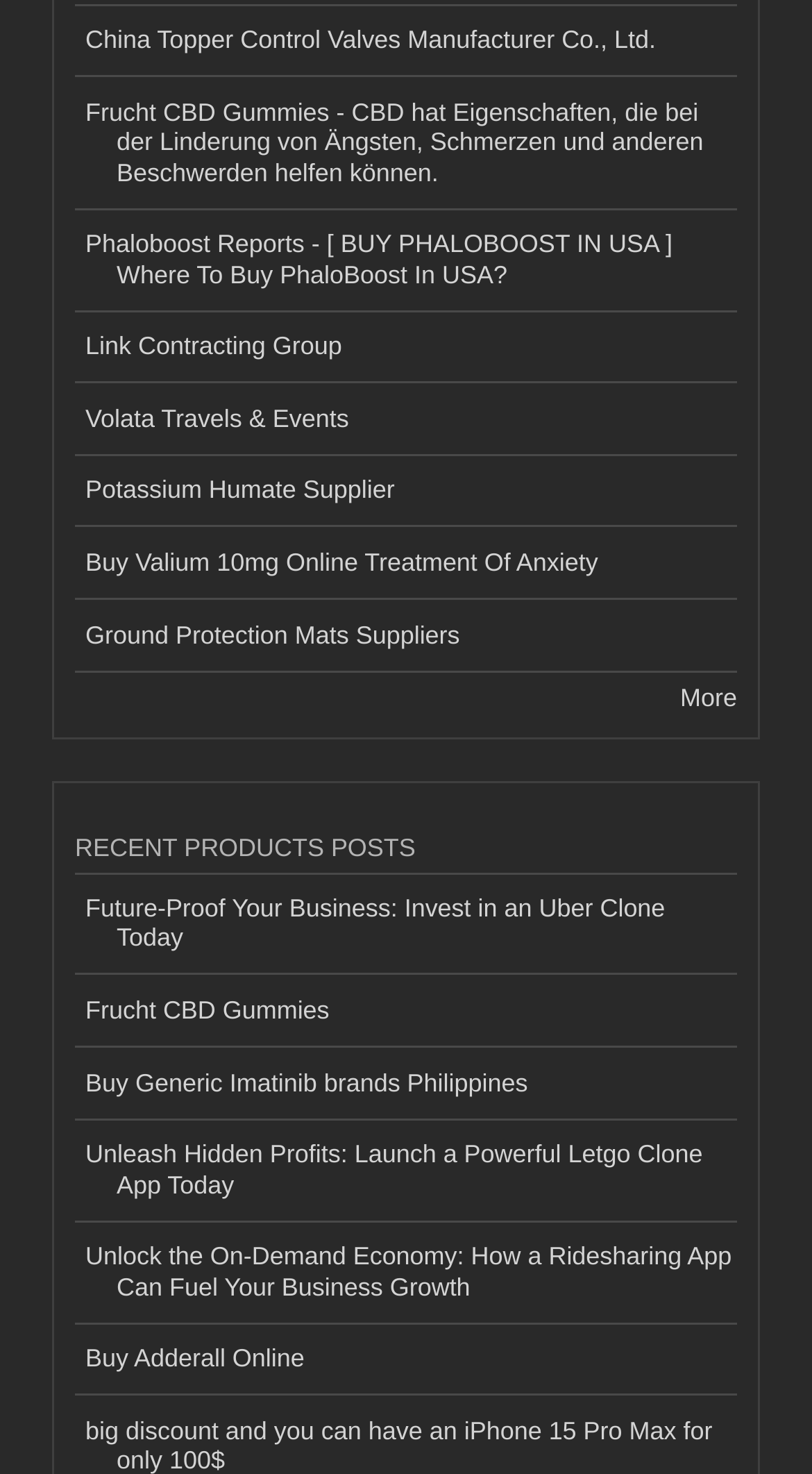Provide a single word or phrase to answer the given question: 
What is the first link on the webpage?

China Topper Control Valves Manufacturer Co., Ltd.